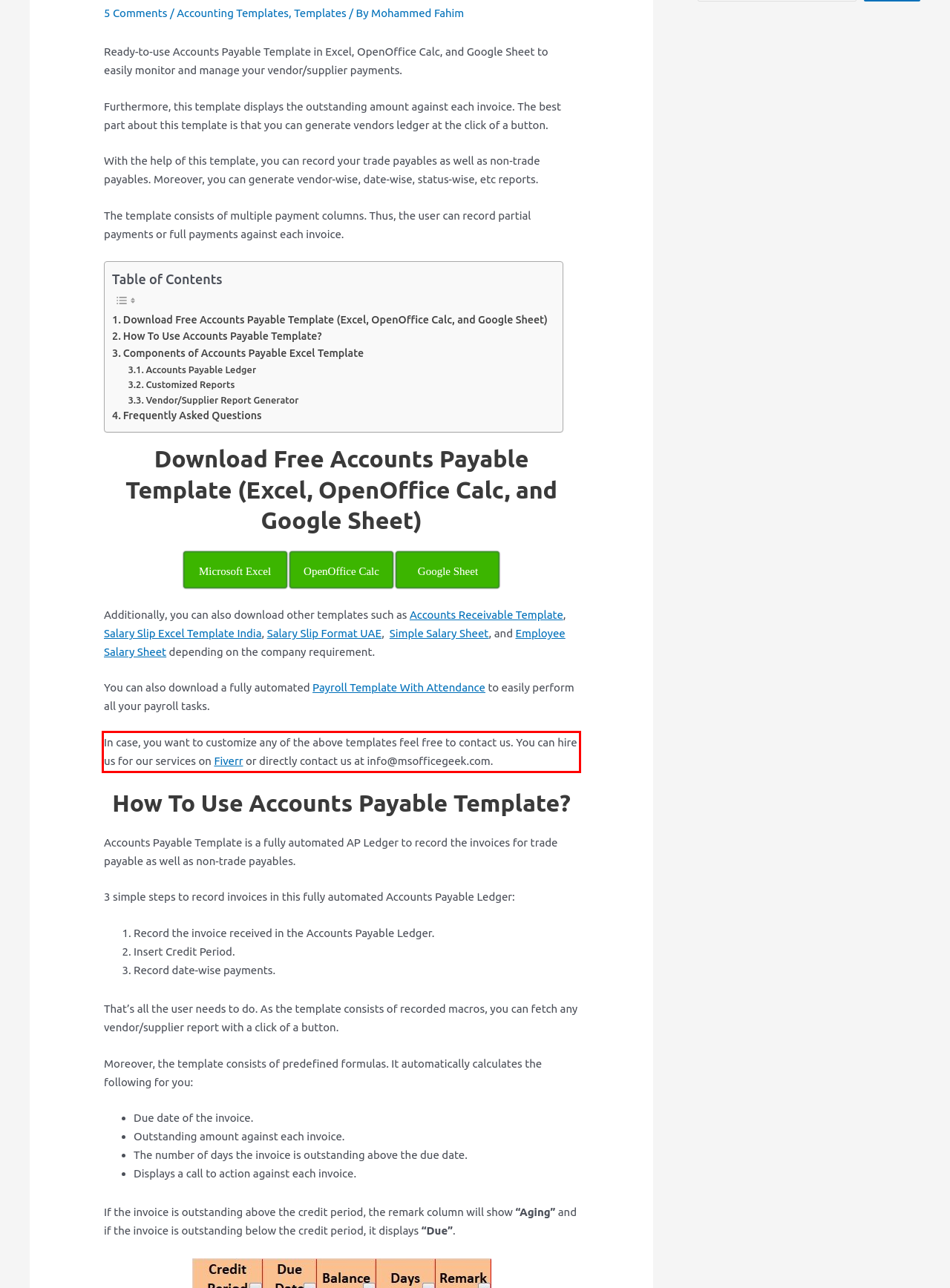Please analyze the provided webpage screenshot and perform OCR to extract the text content from the red rectangle bounding box.

In case, you want to customize any of the above templates feel free to contact us. You can hire us for our services on Fiverr or directly contact us at info@msofficegeek.com.